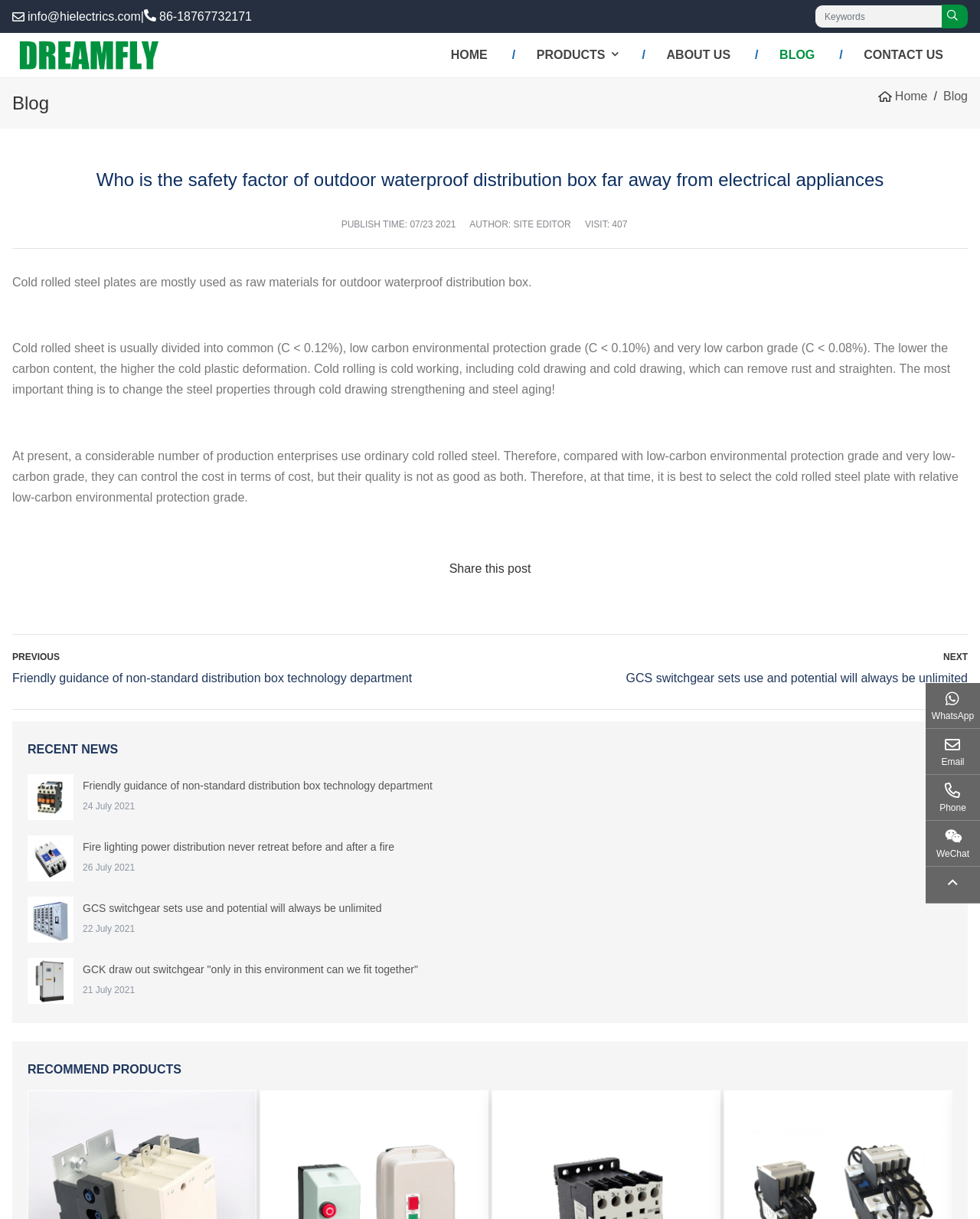What is the purpose of cold rolled steel plates?
Look at the image and construct a detailed response to the question.

I found this information by reading the first paragraph of the article, which states that 'Cold rolled steel plates are mostly used as raw materials for outdoor waterproof distribution box.' This suggests that the primary purpose of cold rolled steel plates is to serve as raw materials for outdoor waterproof distribution boxes.